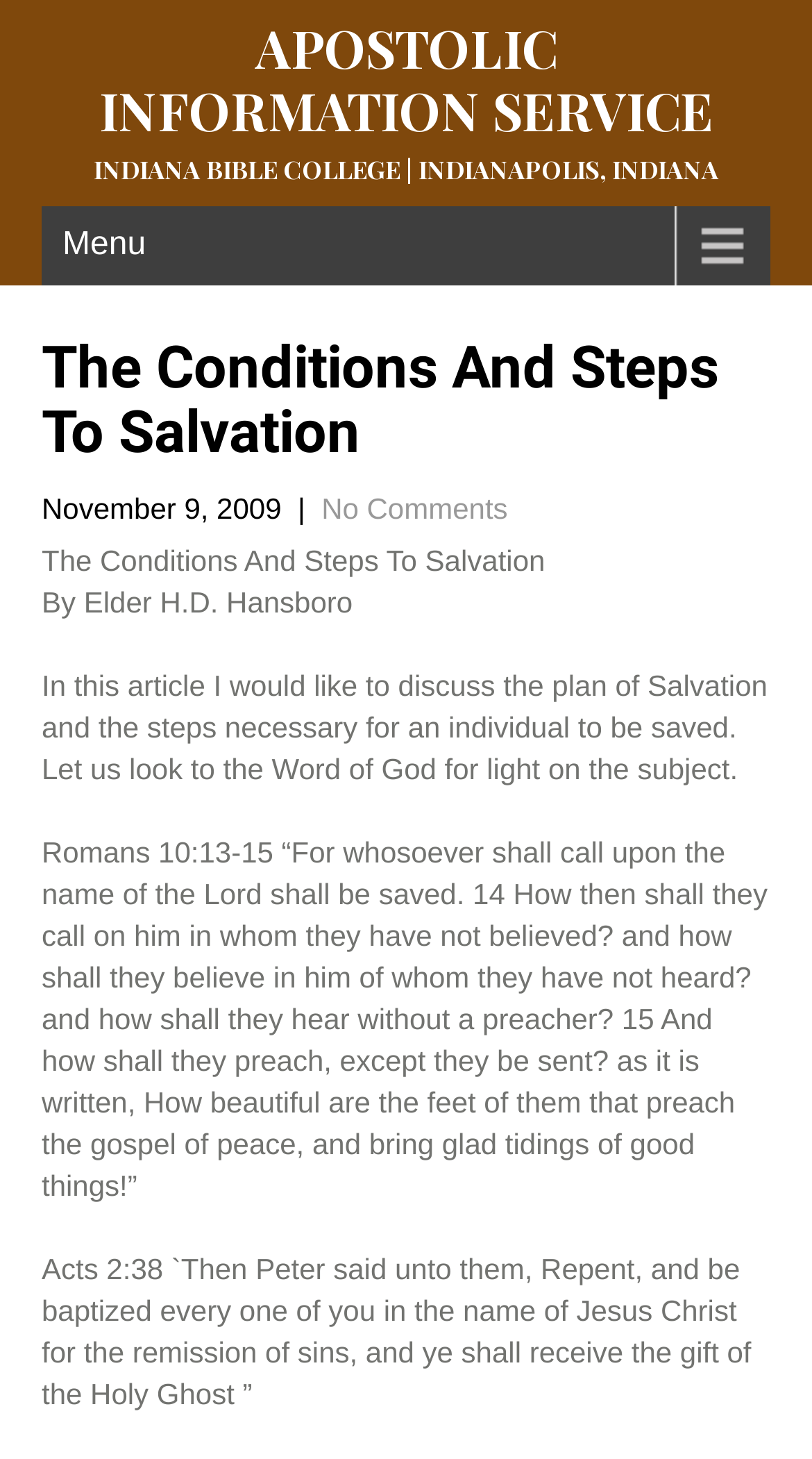Respond with a single word or phrase to the following question: What is the date of the article?

November 9, 2009